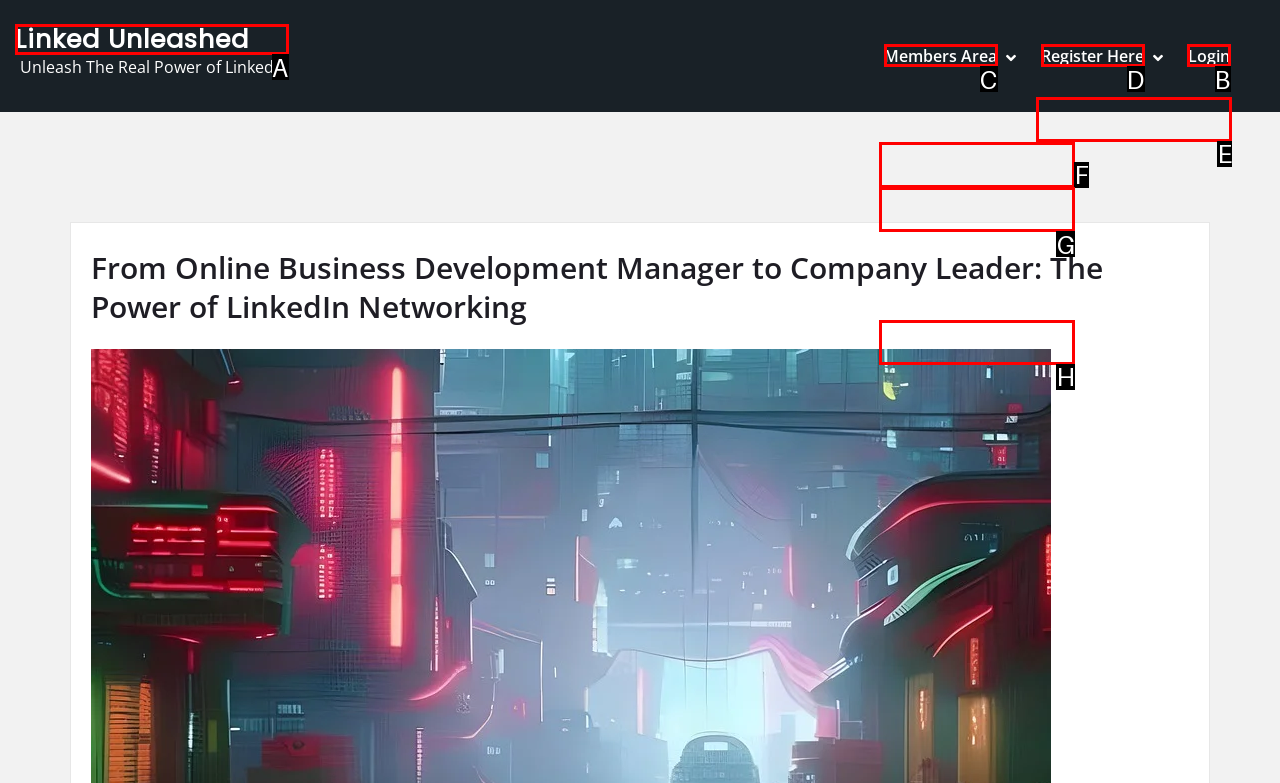Determine the right option to click to perform this task: Login
Answer with the correct letter from the given choices directly.

B